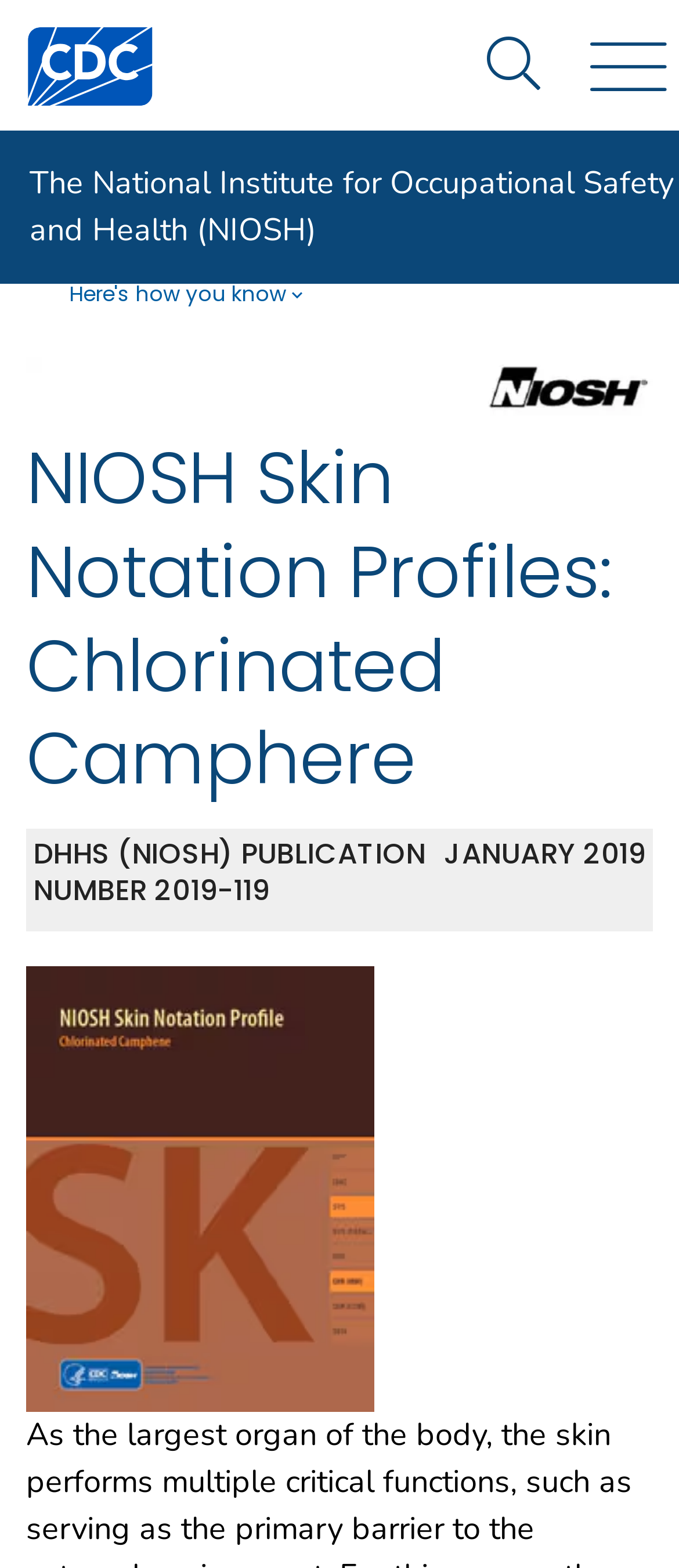Bounding box coordinates are specified in the format (top-left x, top-left y, bottom-right x, bottom-right y). All values are floating point numbers bounded between 0 and 1. Please provide the bounding box coordinate of the region this sentence describes: Here's how you know

[0.101, 0.18, 0.445, 0.195]